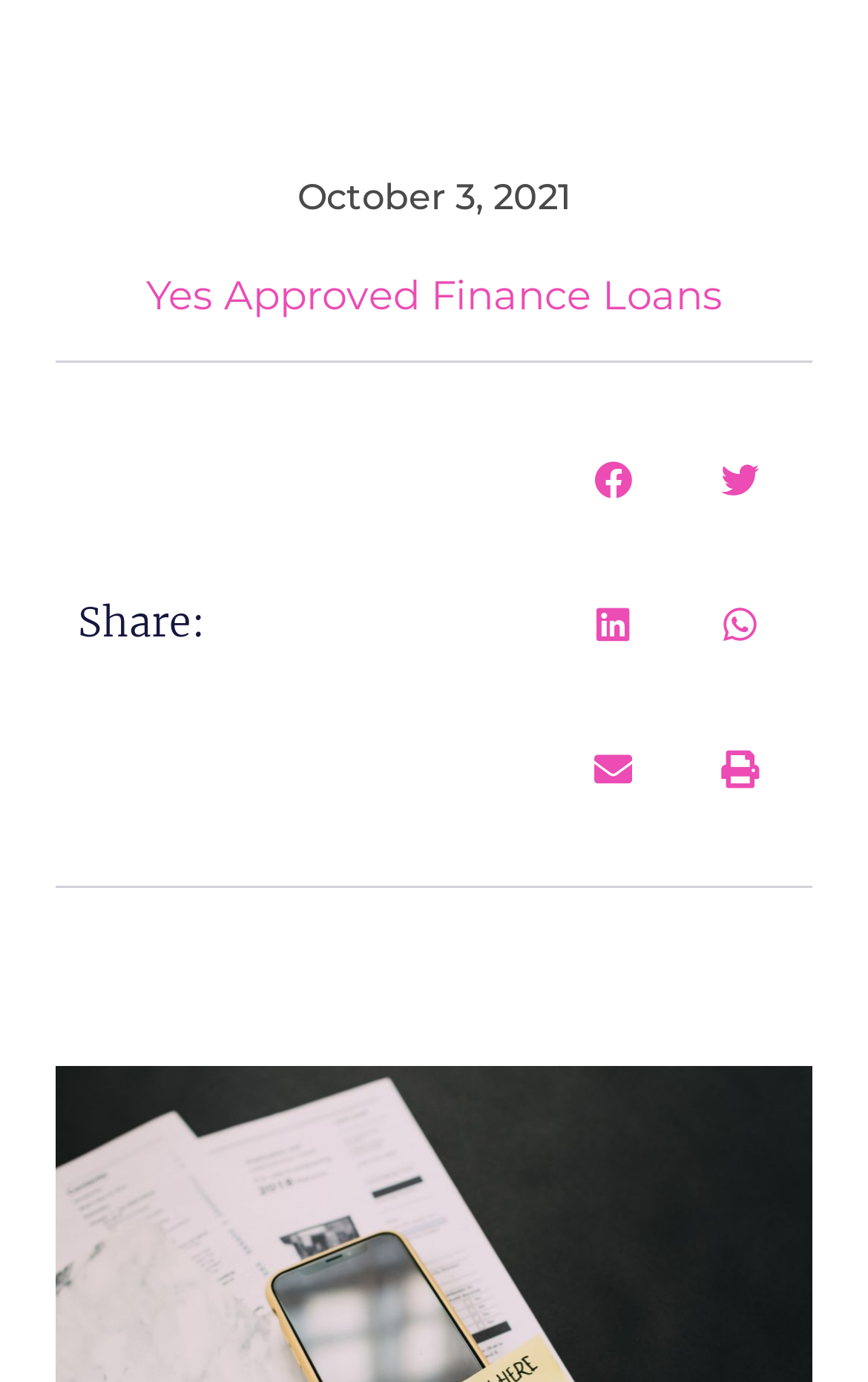Please provide the bounding box coordinate of the region that matches the element description: aria-label="Share on email". Coordinates should be in the format (top-left x, top-left y, bottom-right x, bottom-right y) and all values should be between 0 and 1.

[0.649, 0.519, 0.764, 0.592]